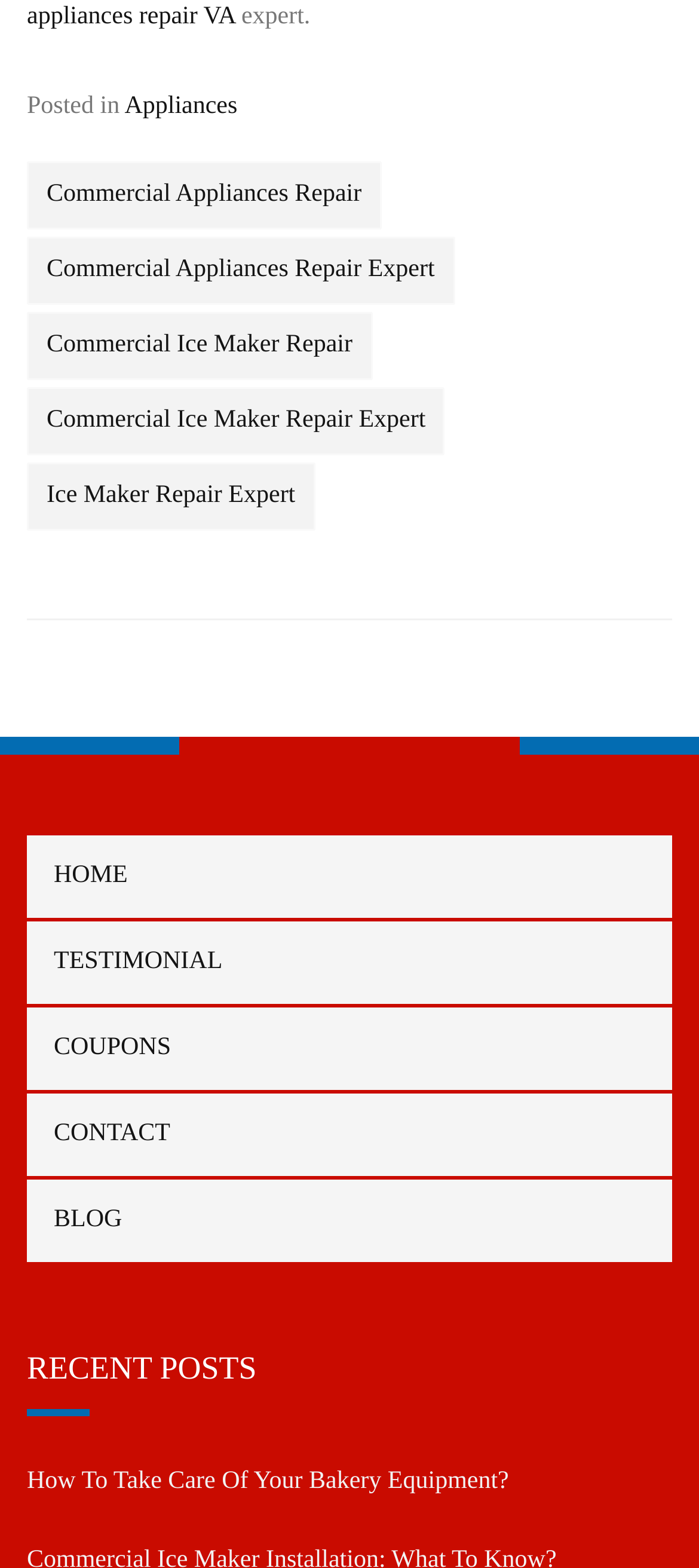Predict the bounding box coordinates for the UI element described as: "parent_node: Comment name="email" placeholder="Email *"". The coordinates should be four float numbers between 0 and 1, presented as [left, top, right, bottom].

None